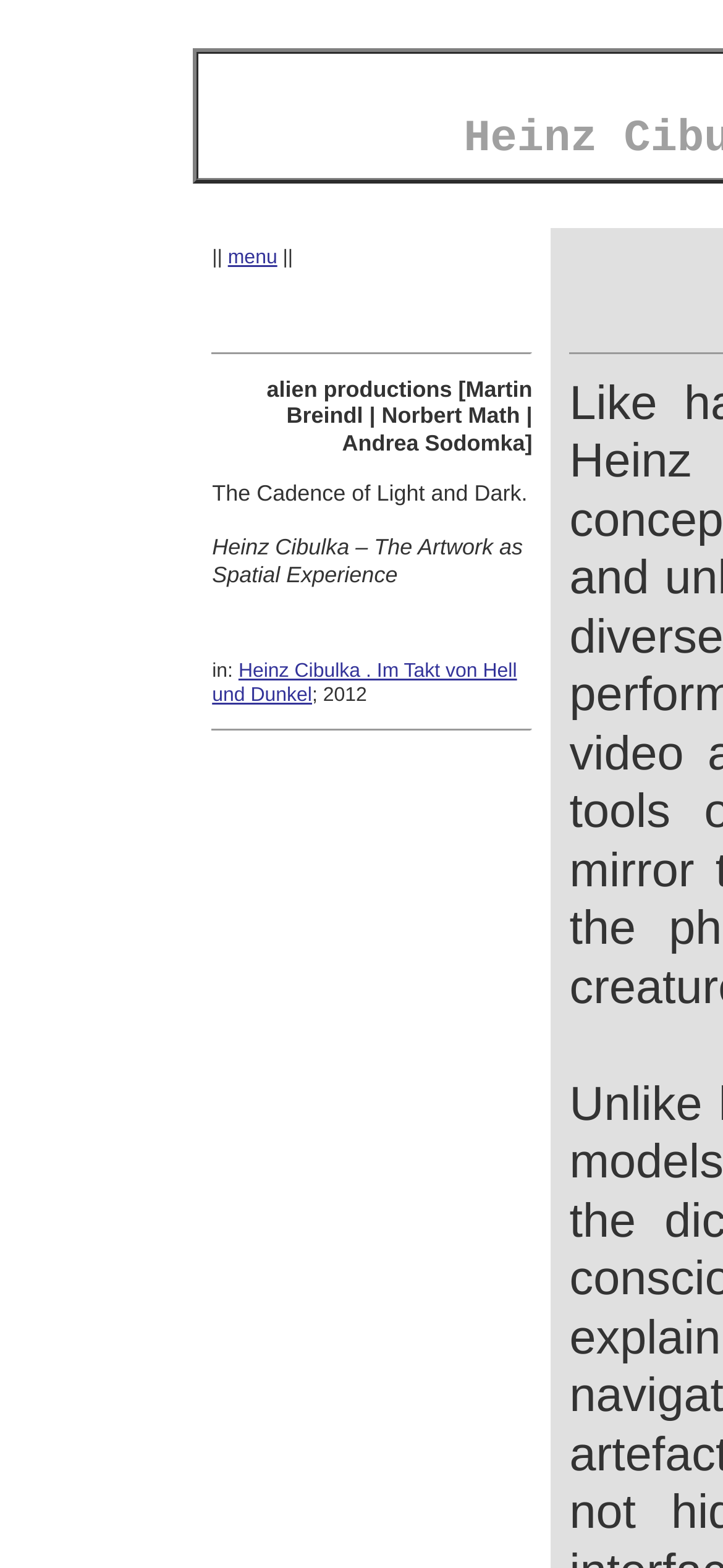Extract the bounding box coordinates of the UI element described: "menu". Provide the coordinates in the format [left, top, right, bottom] with values ranging from 0 to 1.

[0.315, 0.157, 0.383, 0.171]